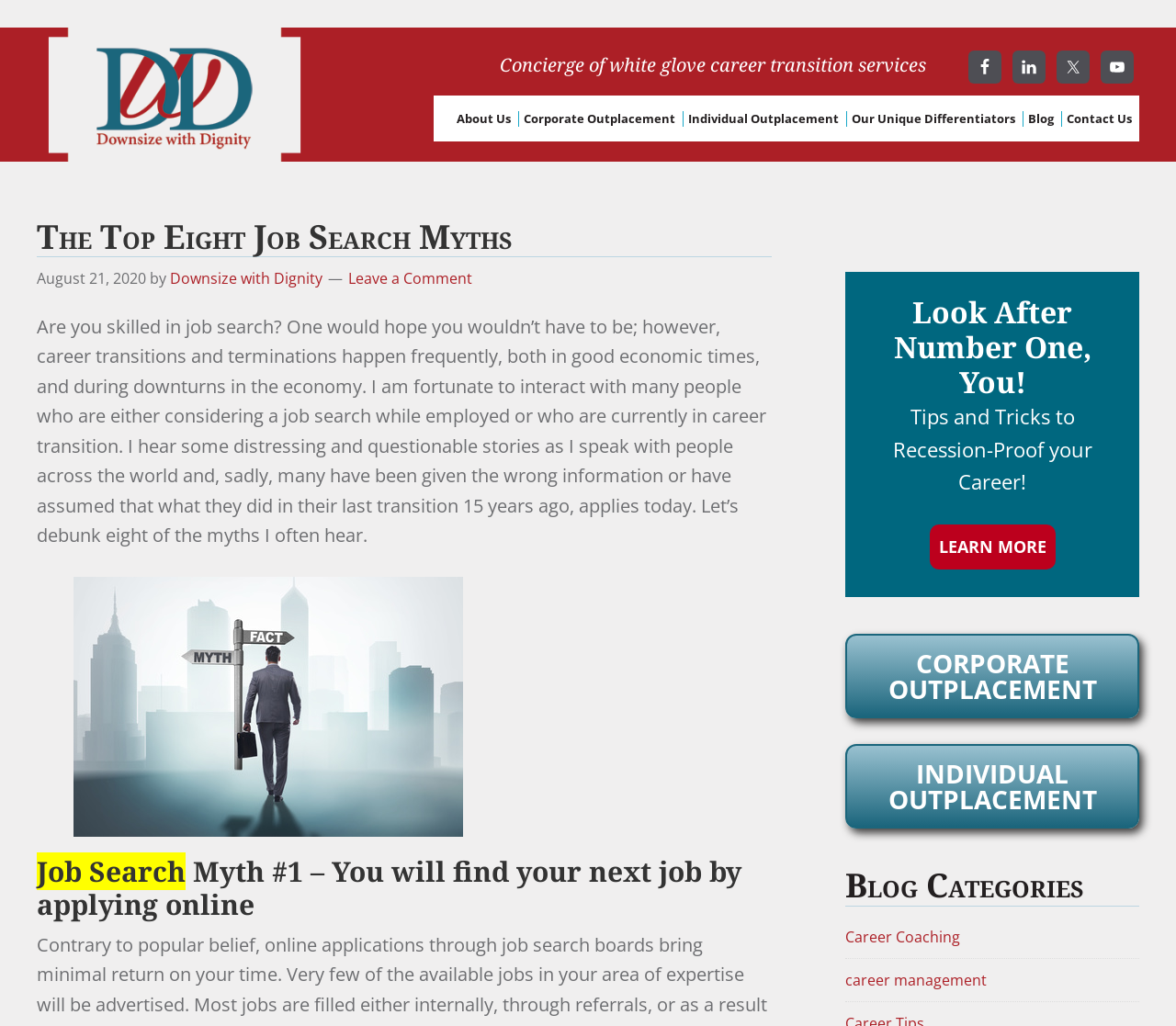Please provide a brief answer to the following inquiry using a single word or phrase:
What is the topic of the article?

Job Search Myths